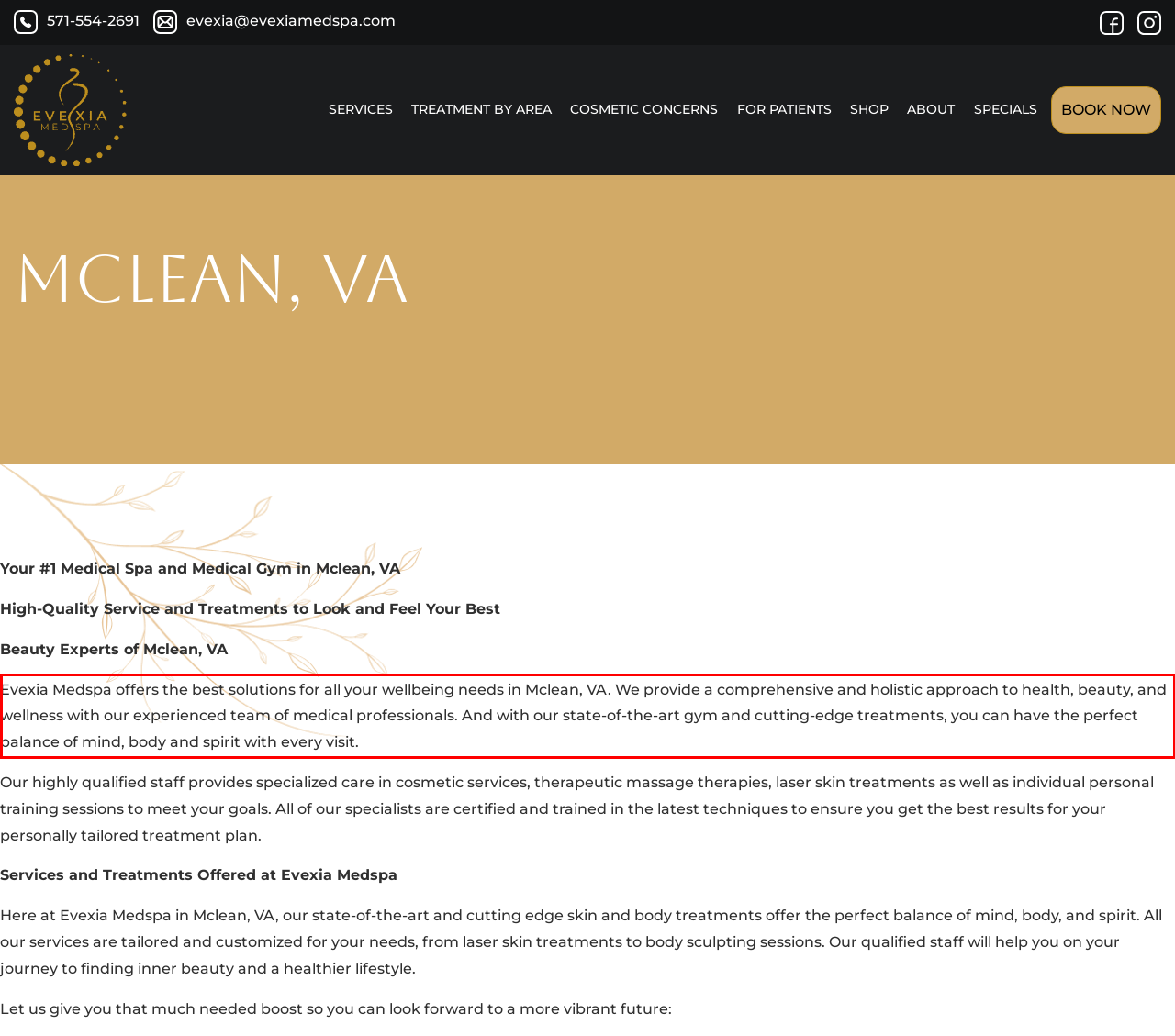You are given a screenshot showing a webpage with a red bounding box. Perform OCR to capture the text within the red bounding box.

Evexia Medspa offers the best solutions for all your wellbeing needs in Mclean, VA. We provide a comprehensive and holistic approach to health, beauty, and wellness with our experienced team of medical professionals. And with our state-of-the-art gym and cutting-edge treatments, you can have the perfect balance of mind, body and spirit with every visit.